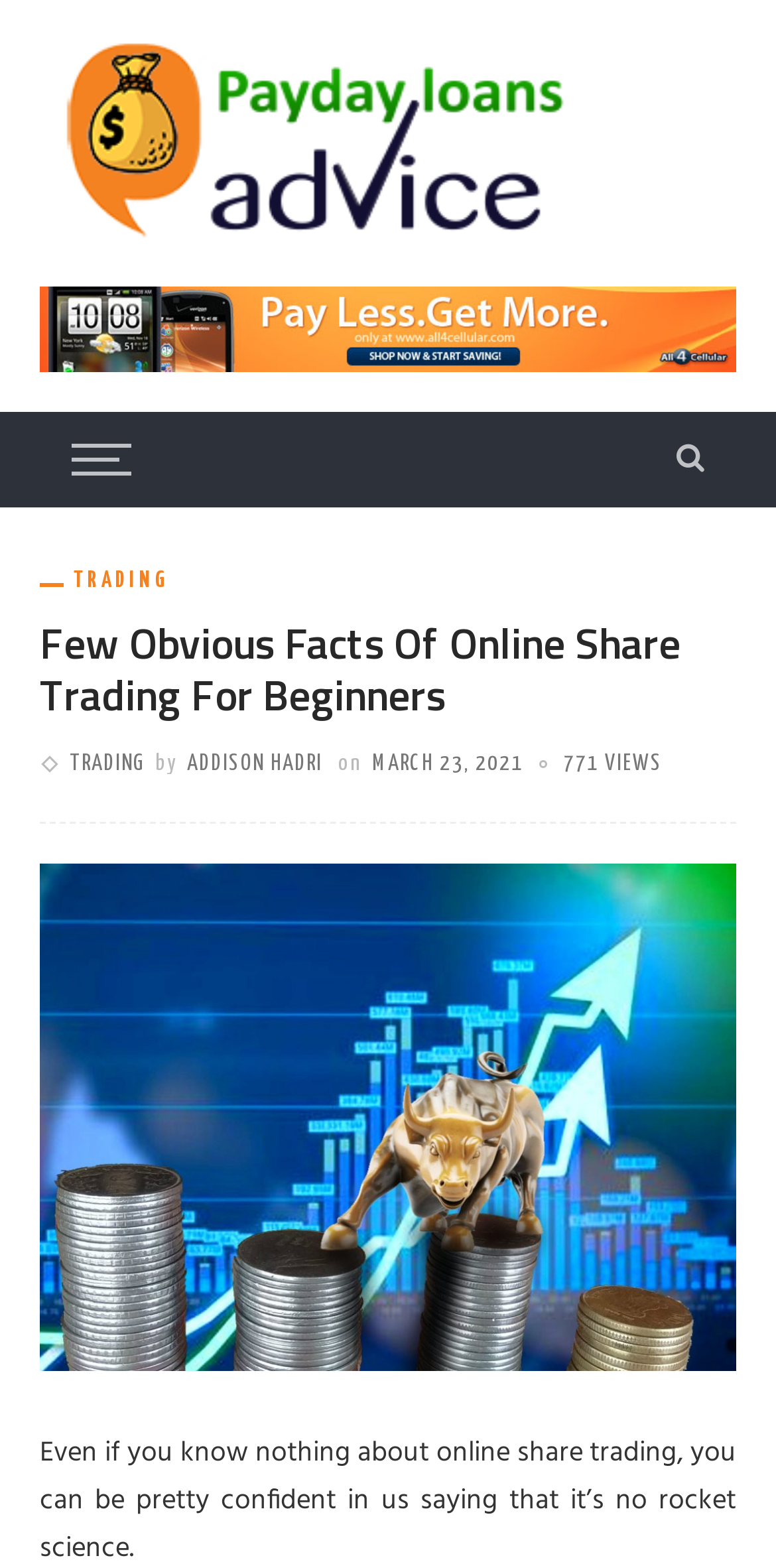Identify the first-level heading on the webpage and generate its text content.

Few Obvious Facts Of Online Share Trading For Beginners